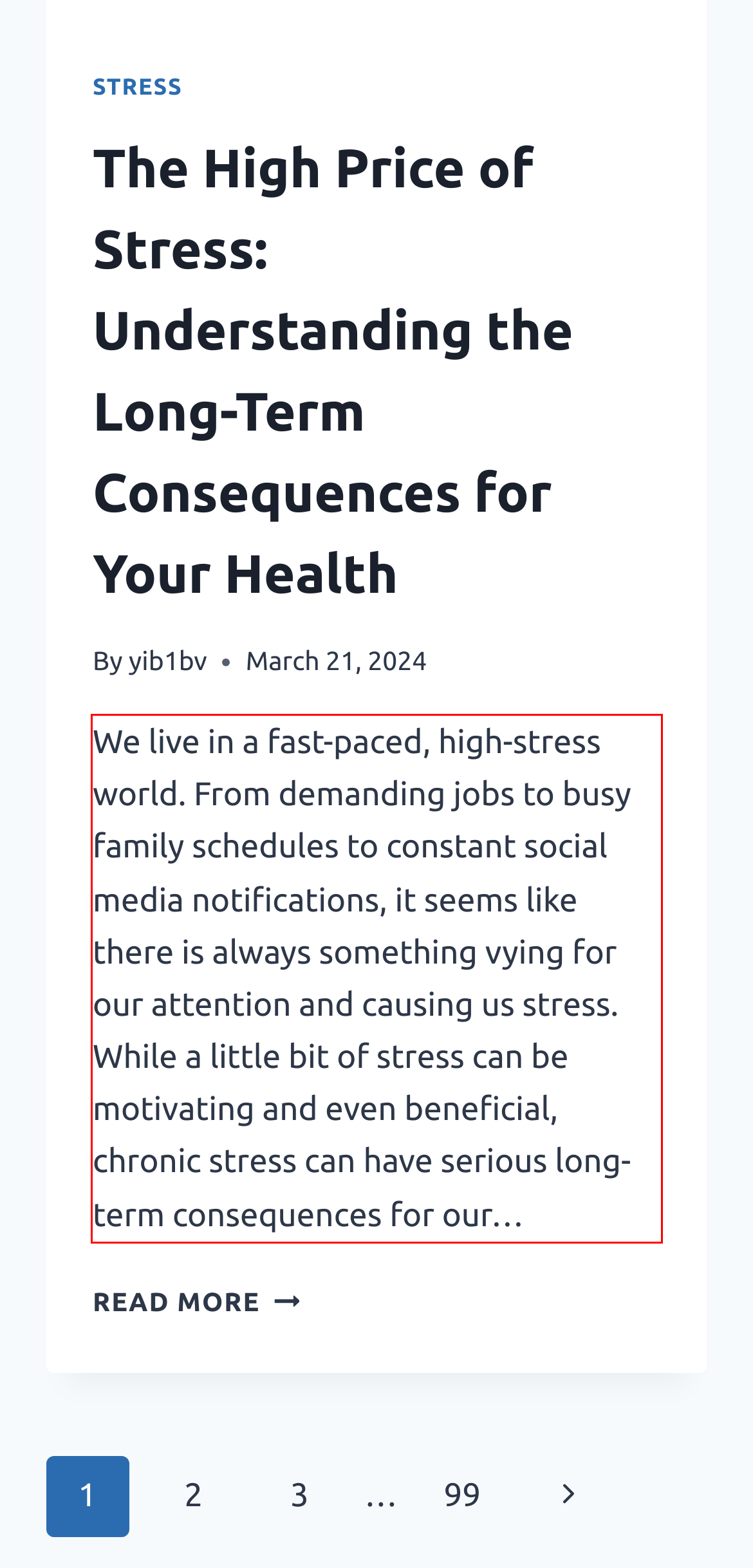Review the webpage screenshot provided, and perform OCR to extract the text from the red bounding box.

We live in a fast-paced, high-stress world. From demanding jobs to busy family schedules to constant social media notifications, it seems like there is always something vying for our attention and causing us stress. While a little bit of stress can be motivating and even beneficial, chronic stress can have serious long-term consequences for our…